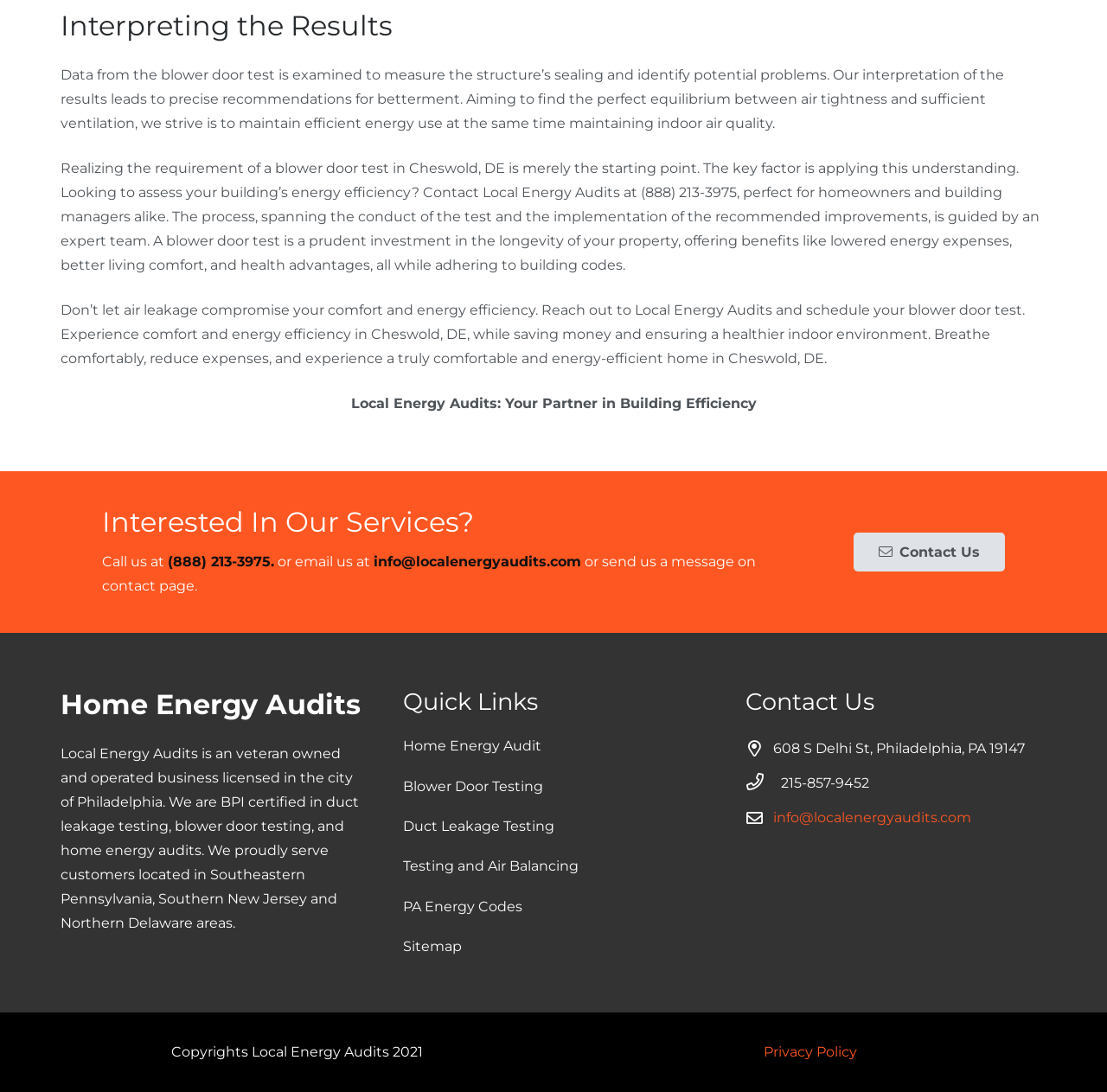What is the company's phone number?
Analyze the image and deliver a detailed answer to the question.

The company's phone number can be found in the 'Interested In Our Services?' section, where it is listed as '(888) 213-3975'.